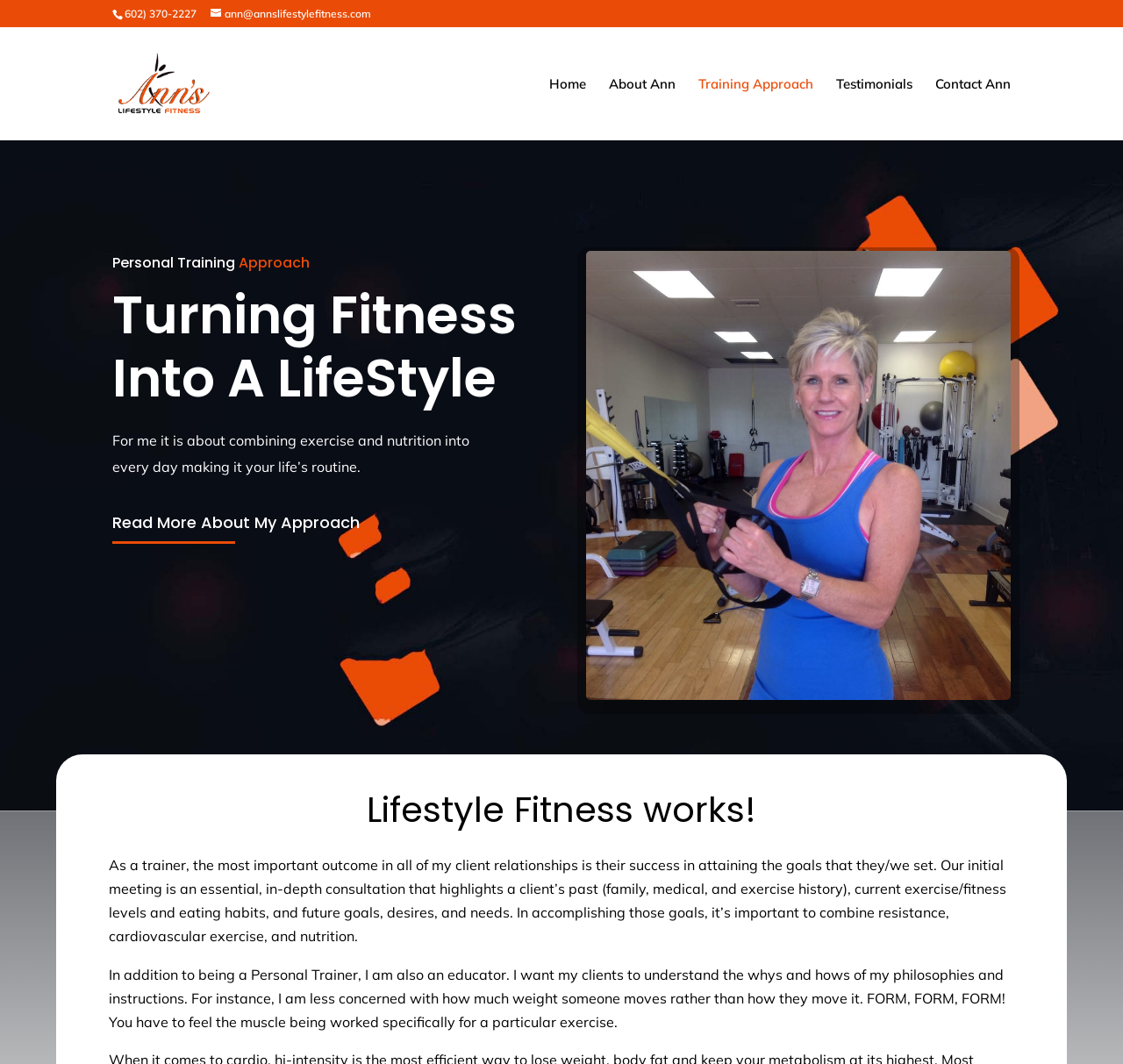Find the bounding box coordinates for the element that must be clicked to complete the instruction: "Click on Merseta Learnerships". The coordinates should be four float numbers between 0 and 1, indicated as [left, top, right, bottom].

None